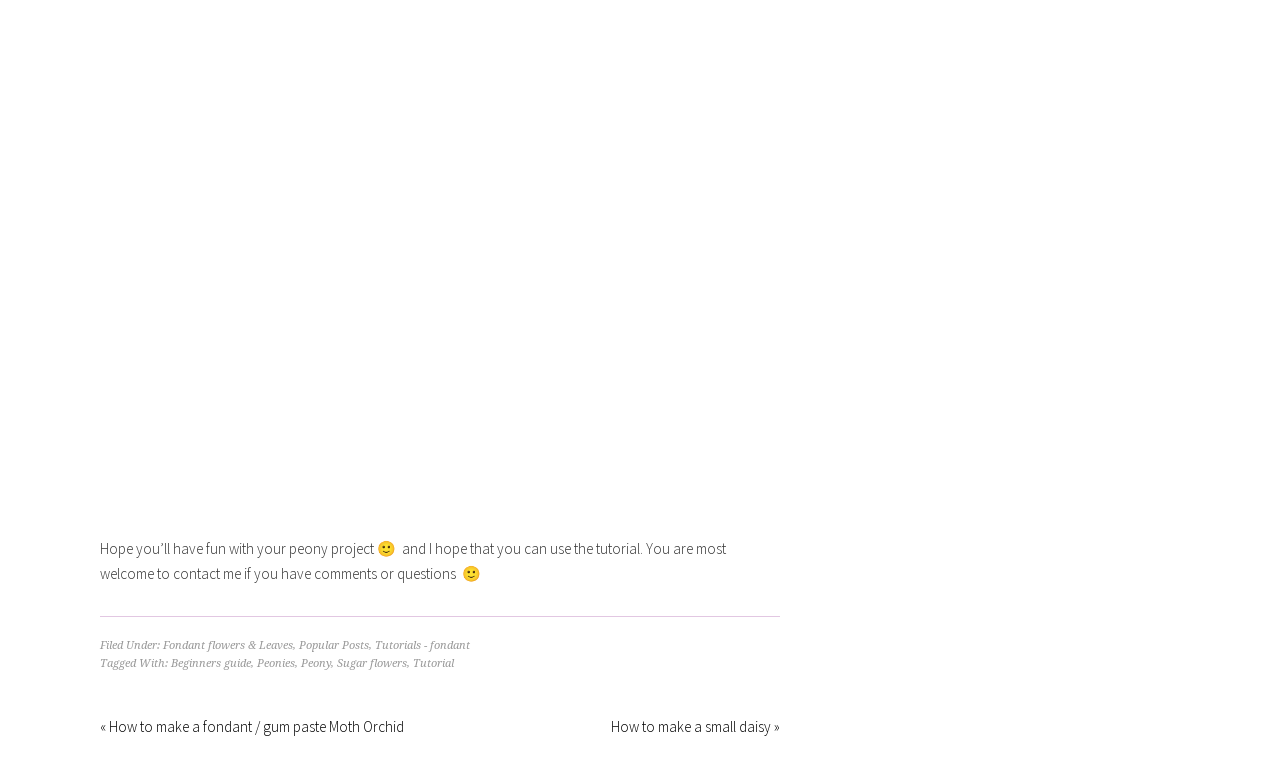What is the topic of the tutorial mentioned?
Refer to the image and give a detailed response to the question.

The topic of the tutorial mentioned is the peony project, which is inferred from the text 'Hope you’ll have fun with your peony project 🙂'.